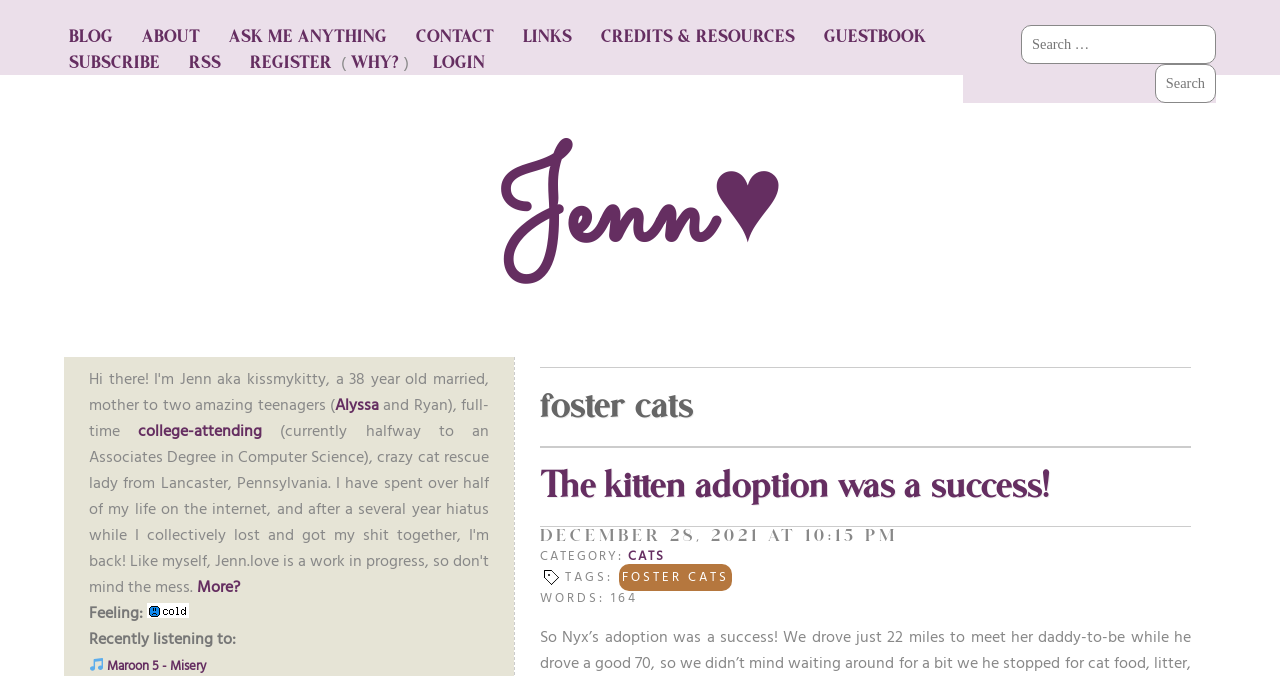What is the blogger's recent activity?
Give a single word or phrase as your answer by examining the image.

Kitten adoption